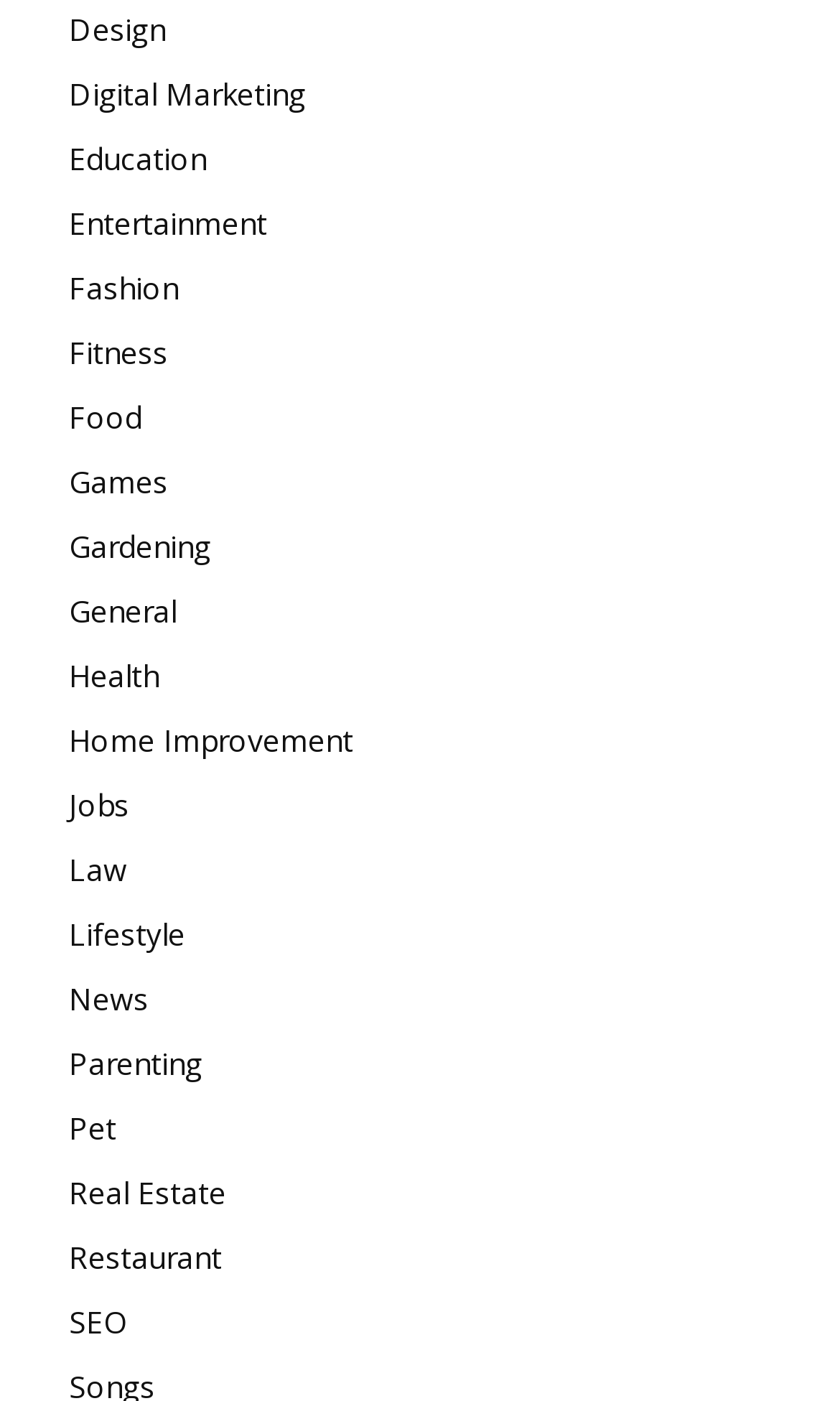Based on the element description: "Games", identify the bounding box coordinates for this UI element. The coordinates must be four float numbers between 0 and 1, listed as [left, top, right, bottom].

[0.082, 0.329, 0.2, 0.359]